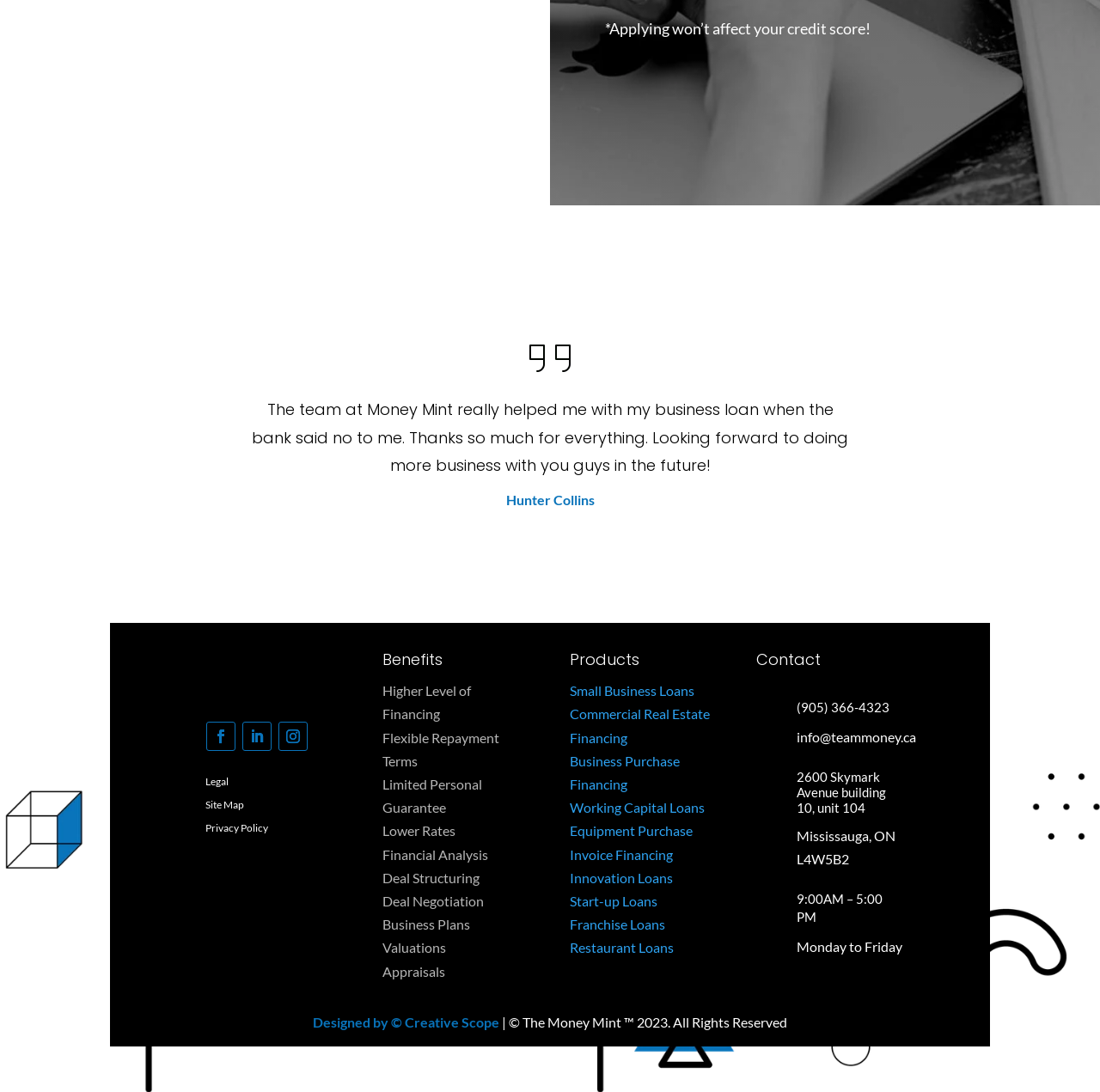What is the phone number mentioned on the webpage?
Look at the image and provide a short answer using one word or a phrase.

(905) 366-4323